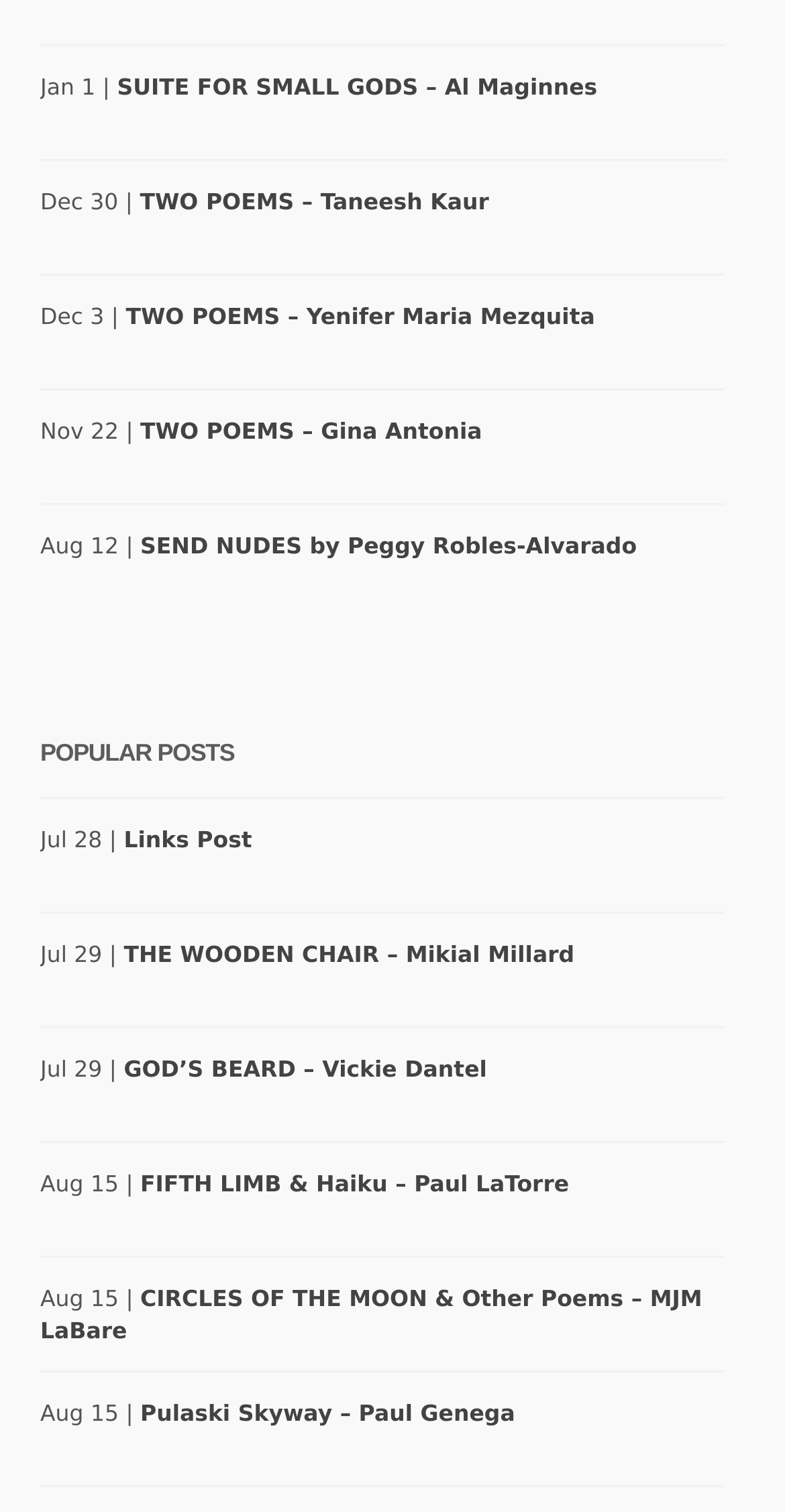Use a single word or phrase to answer the question:
What is the text of the first StaticText element?

The first time we try to deliver the Gold Crown the lights are on in the house but no on